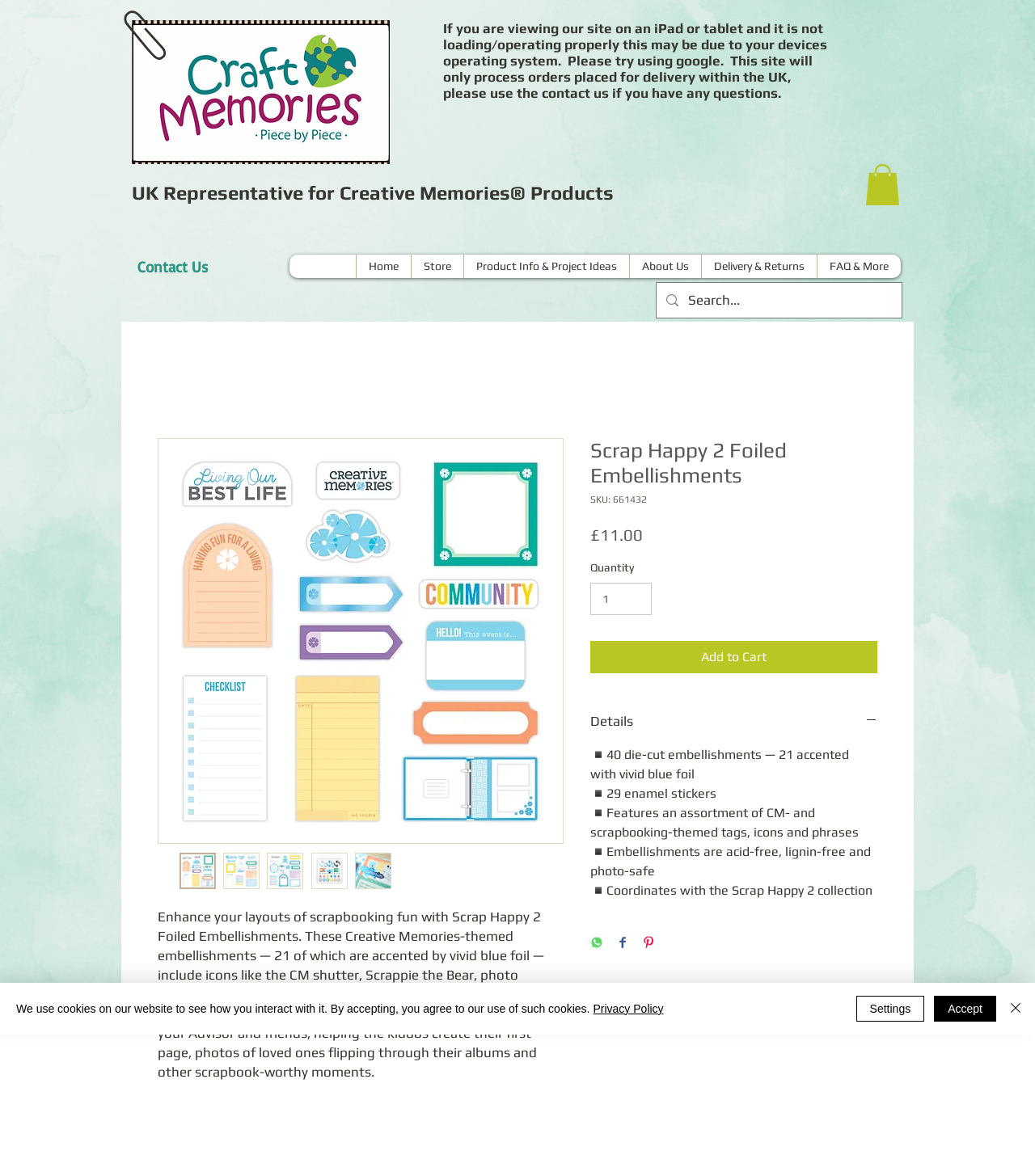What is the purpose of the product?
Answer the question with a single word or phrase by looking at the picture.

scrapbooking